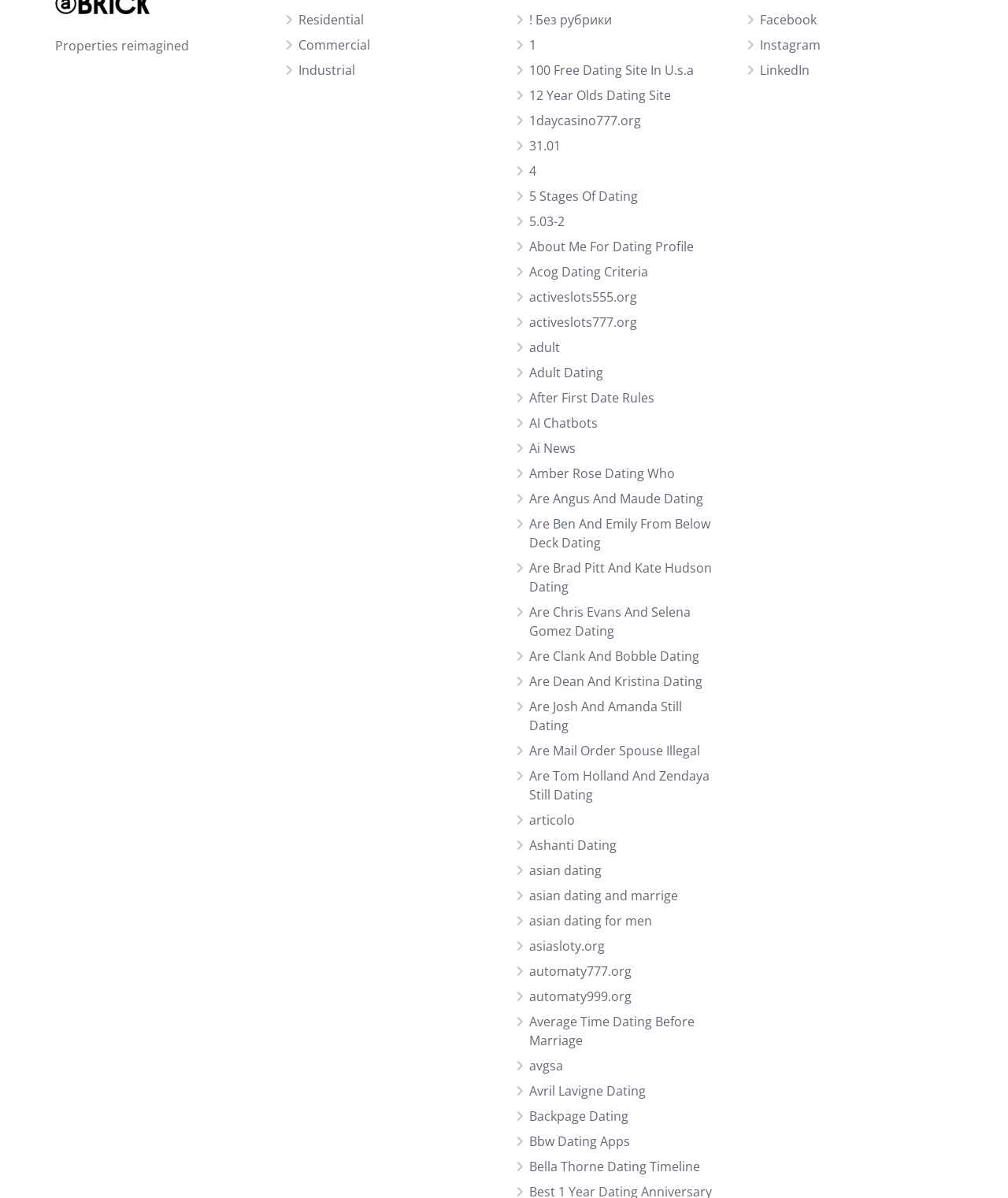Find the bounding box coordinates for the HTML element specified by: "Bbw Dating Apps".

[0.525, 0.946, 0.625, 0.96]